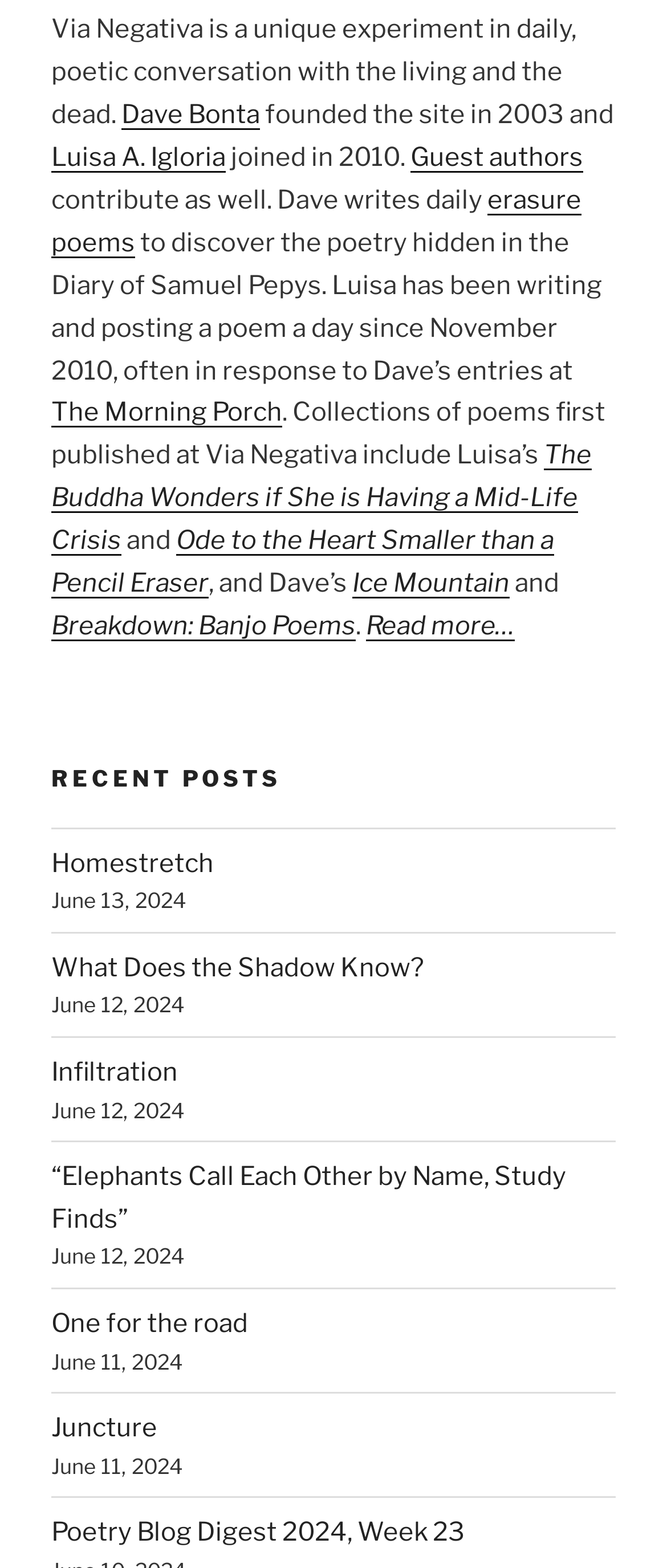Please give a succinct answer to the question in one word or phrase:
Who founded Via Negativa in 2003?

Dave Bonta